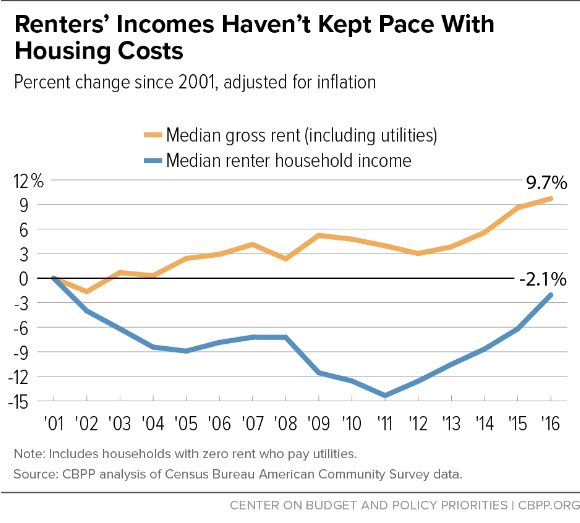What is the source of the data used in the analysis?
Examine the screenshot and reply with a single word or phrase.

U.S. Census Bureau